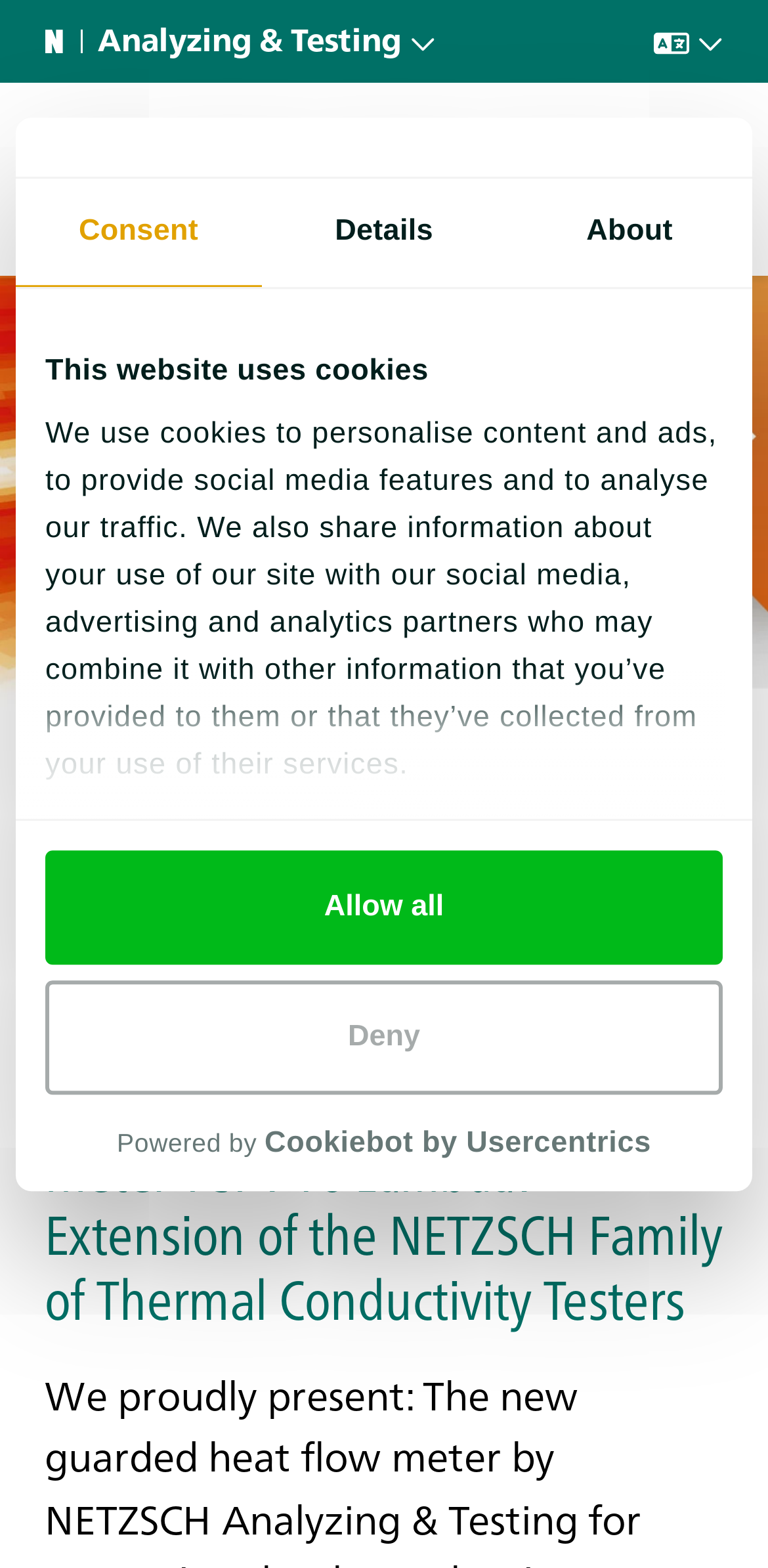Find the bounding box coordinates of the area that needs to be clicked in order to achieve the following instruction: "Click the Netzsch logo". The coordinates should be specified as four float numbers between 0 and 1, i.e., [left, top, right, bottom].

[0.058, 0.011, 0.104, 0.041]